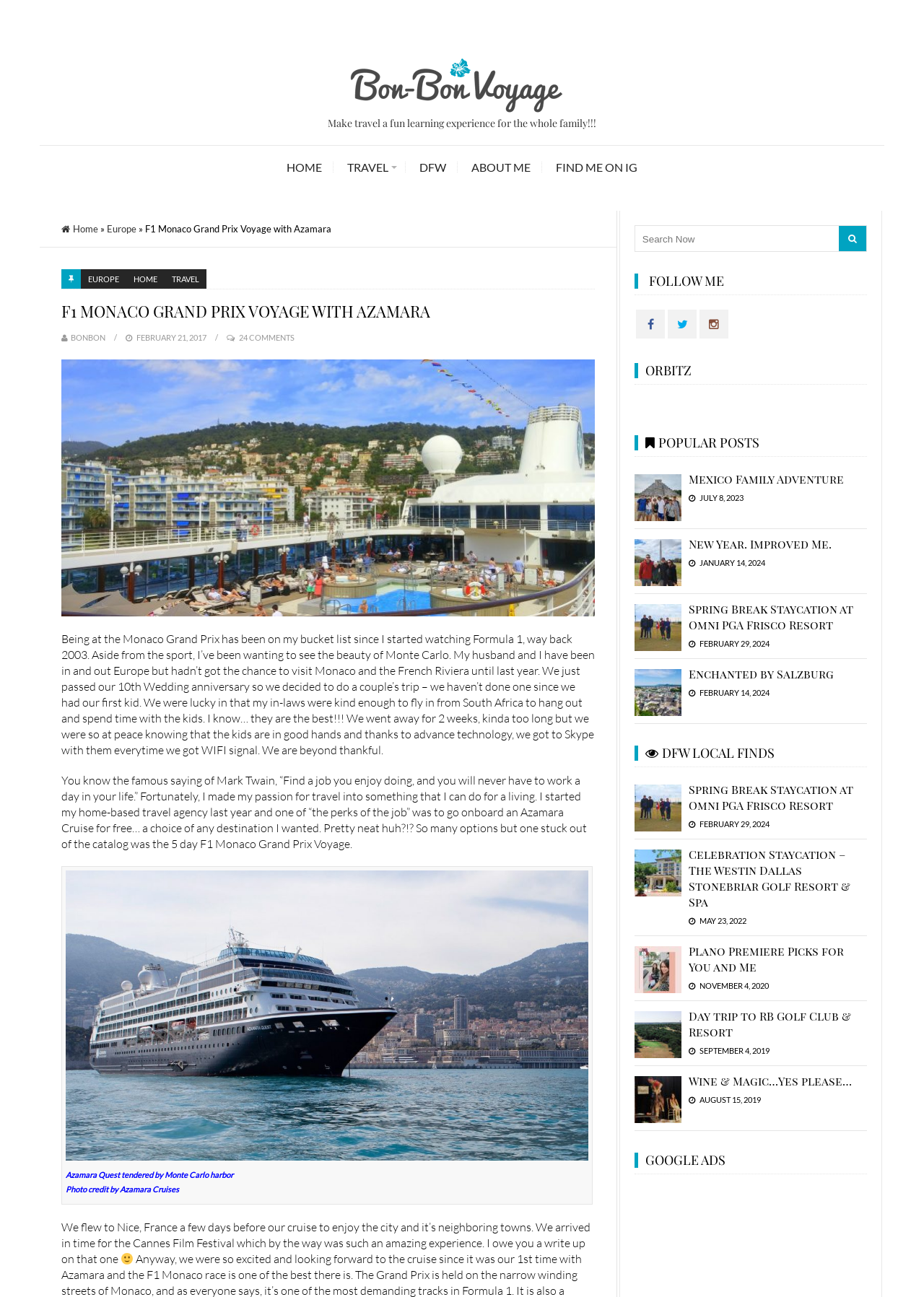Extract the bounding box for the UI element that matches this description: "New Year. Improved Me.".

[0.746, 0.413, 0.9, 0.425]